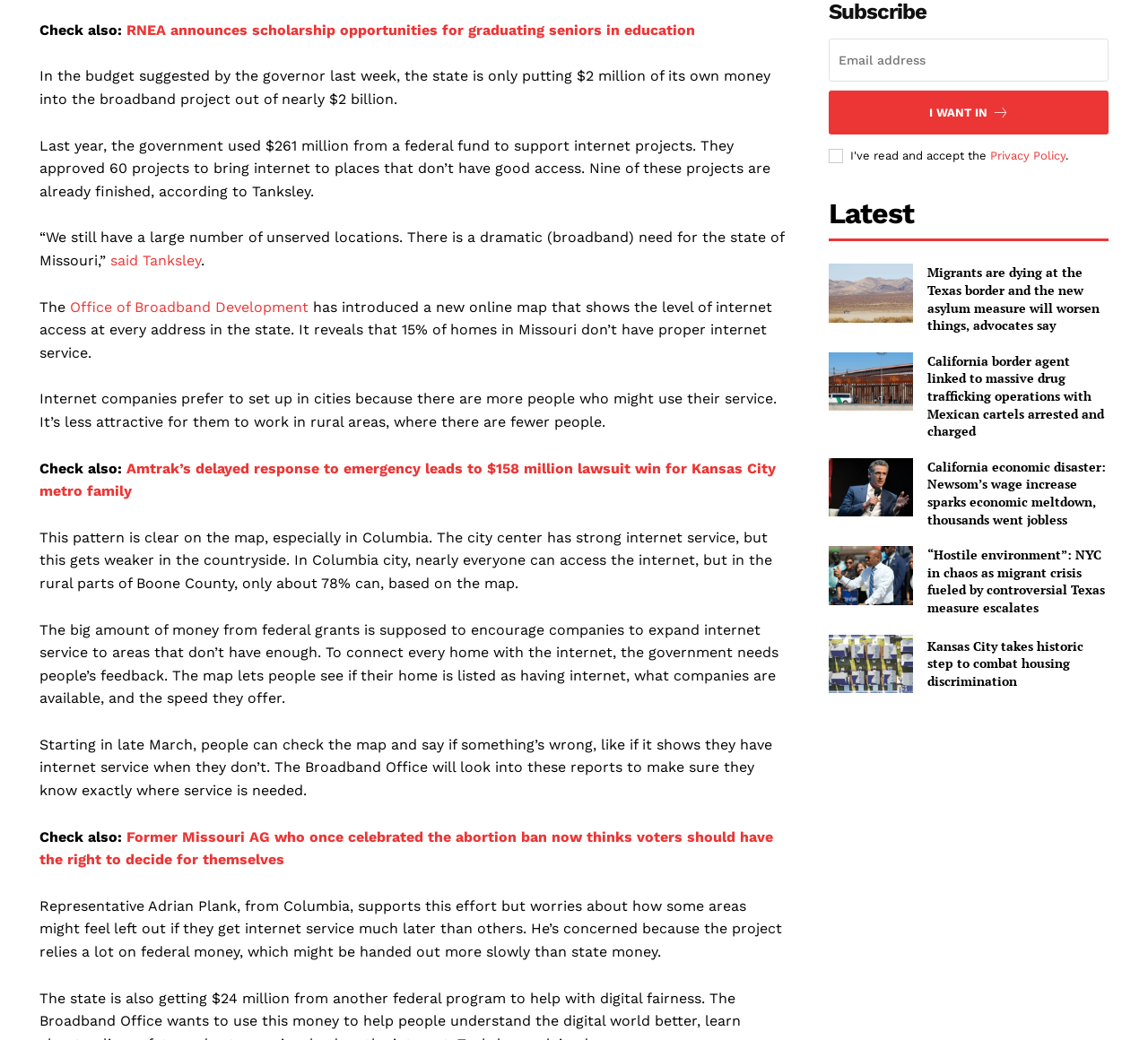What is Representative Adrian Plank concerned about?
Please craft a detailed and exhaustive response to the question.

Representative Adrian Plank supports the effort to expand internet service, but he’s concerned that some areas might feel left out if they get internet service much later than others, because the project relies a lot on federal money, which might be handed out more slowly than state money.